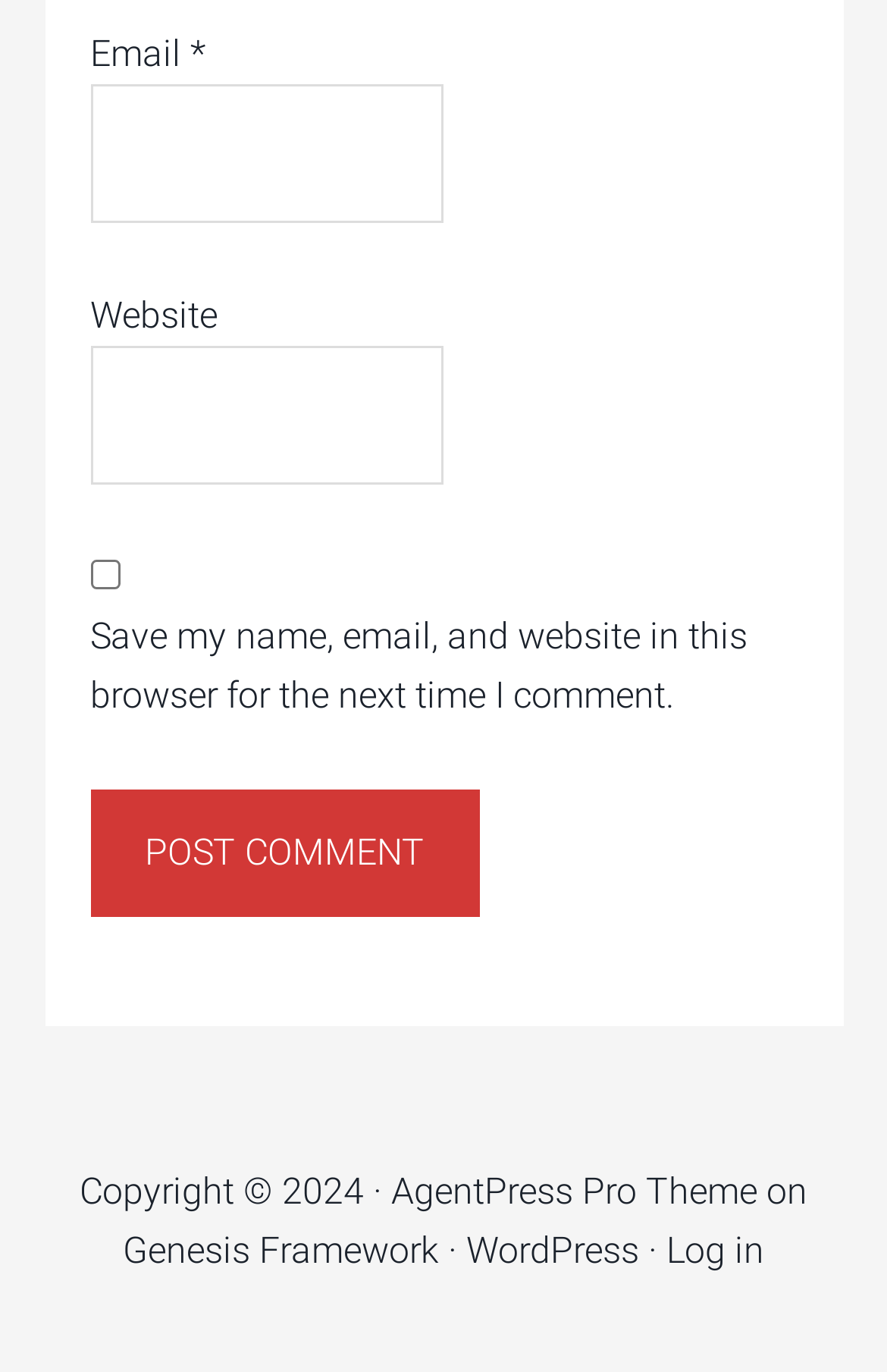Determine the bounding box coordinates for the area that should be clicked to carry out the following instruction: "Save login information".

[0.101, 0.409, 0.135, 0.43]